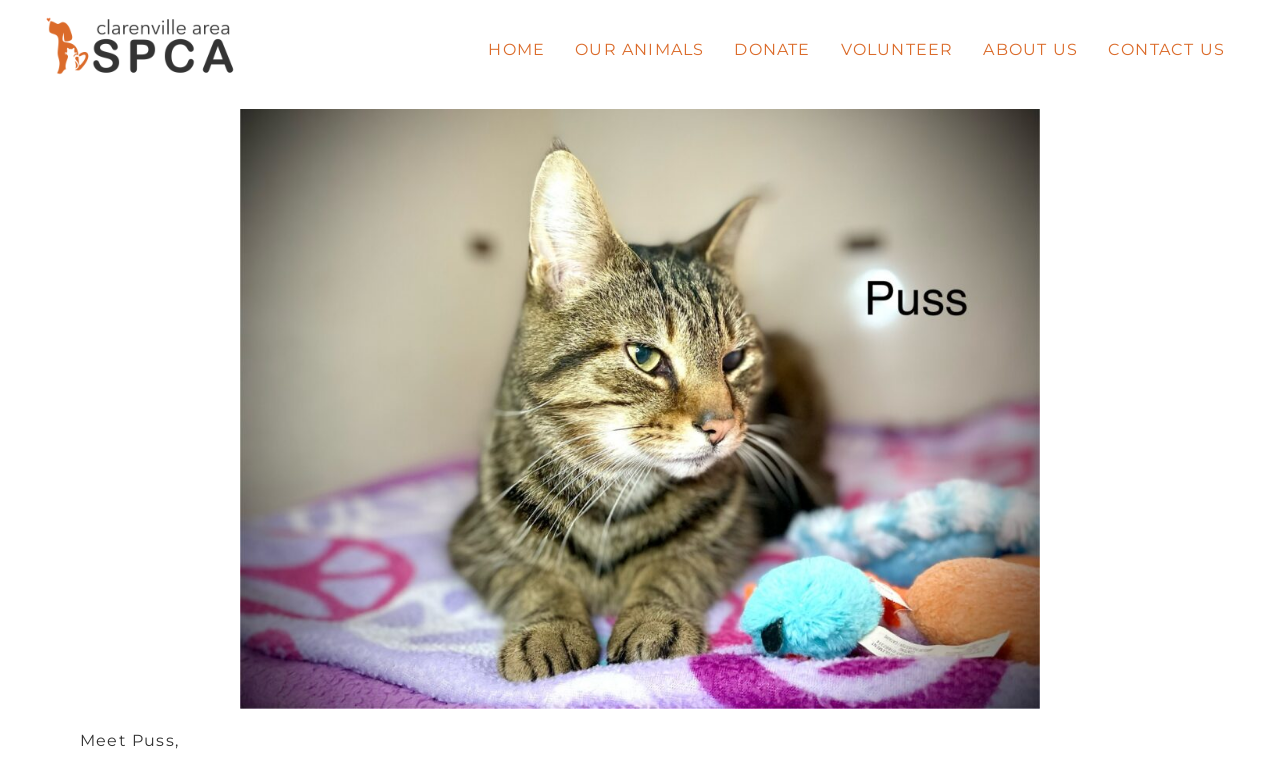Locate the UI element described by Volunteer and provide its bounding box coordinates. Use the format (top-left x, top-left y, bottom-right x, bottom-right y) with all values as floating point numbers between 0 and 1.

[0.645, 0.038, 0.757, 0.089]